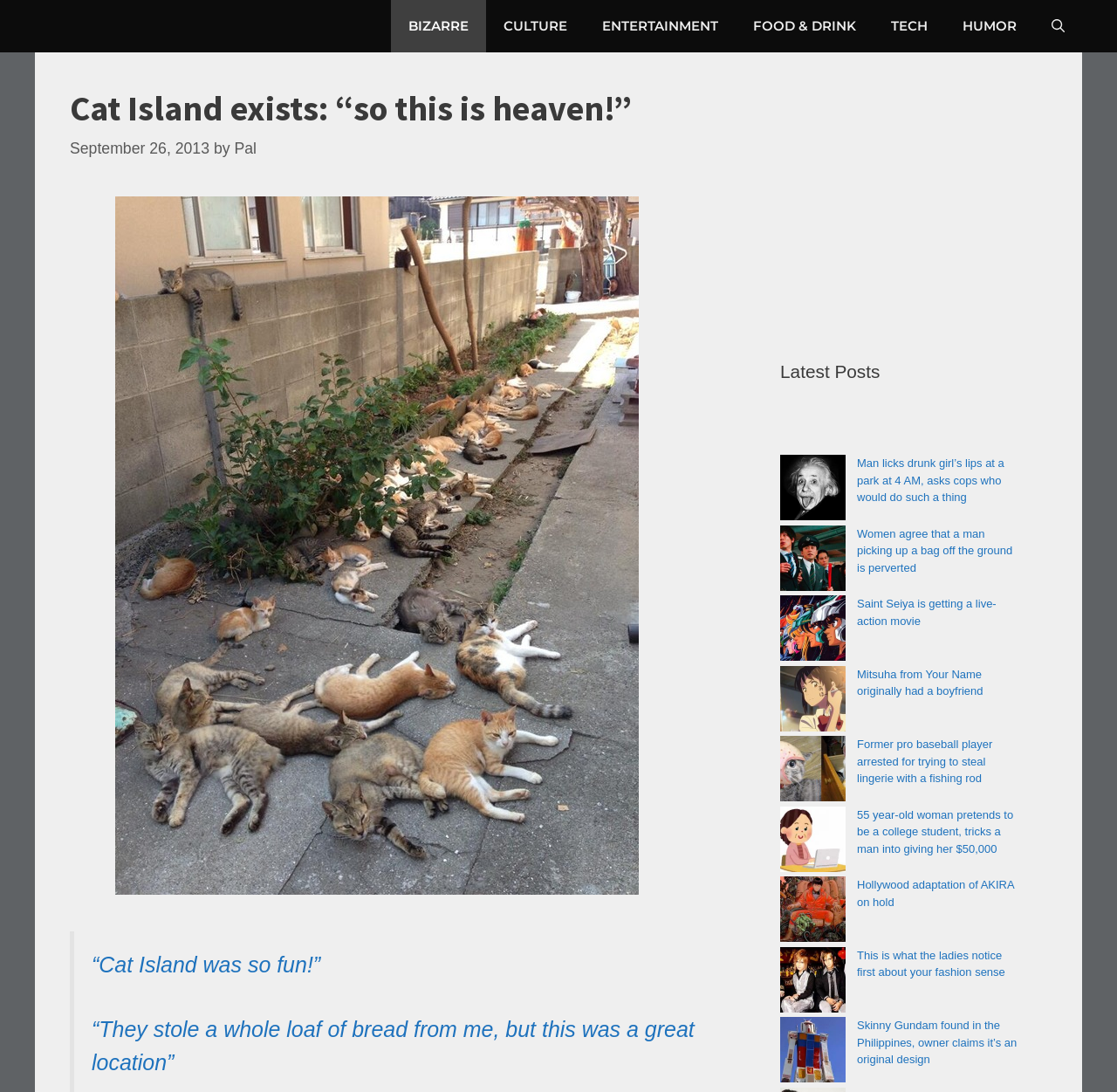Using the details from the image, please elaborate on the following question: What is the category of the first link in the navigation?

I looked at the navigation section and found the first link, which is 'BIZARRE'. This suggests that the website has a category or section dedicated to bizarre content.